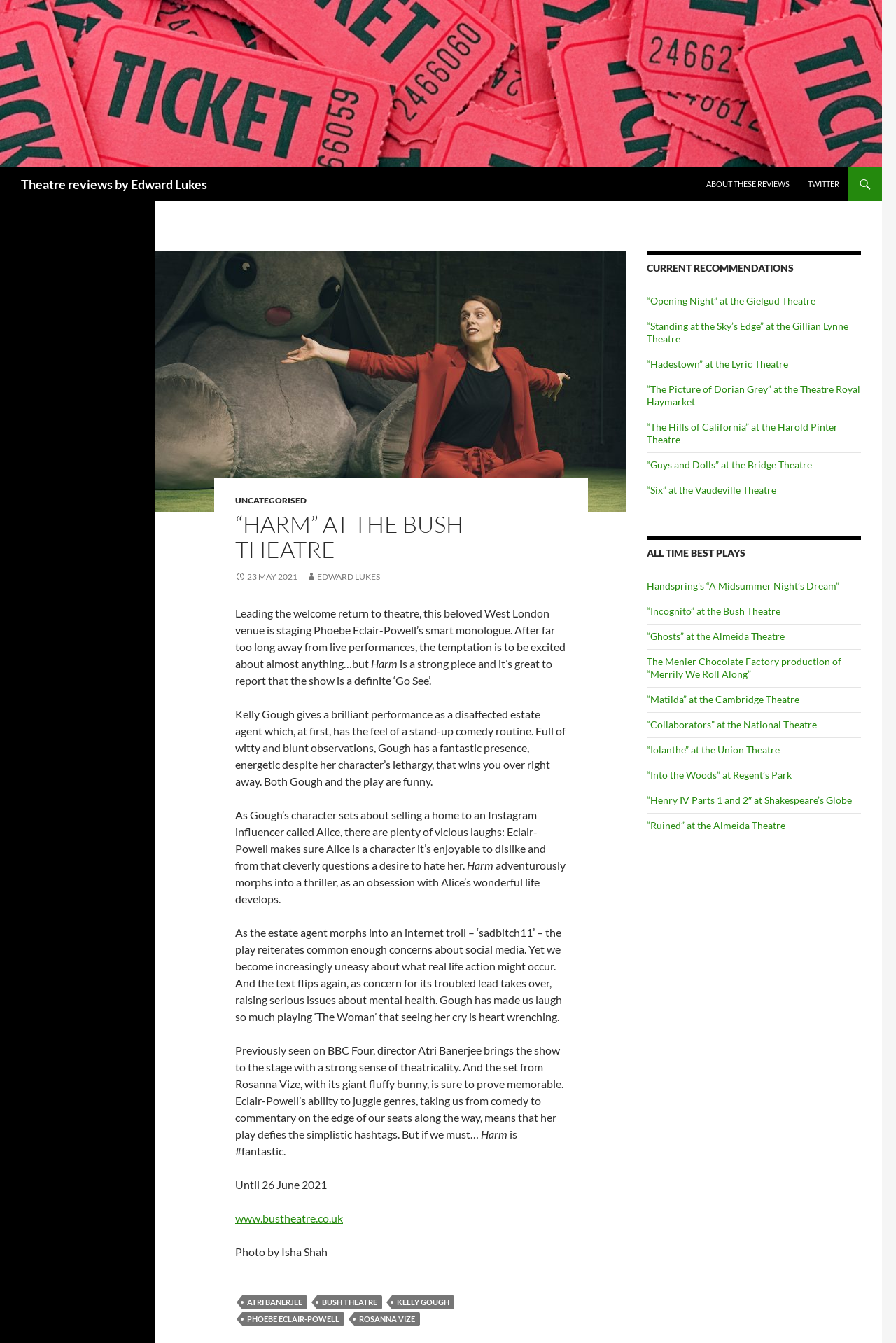Refer to the image and offer a detailed explanation in response to the question: What is the date until which the play is running?

According to the review, the play 'Harm' is running until 26 June 2021 at the Bush Theatre.